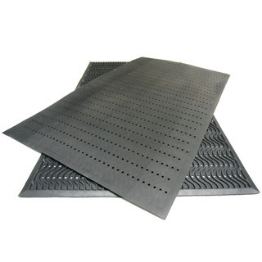Reply to the question with a single word or phrase:
What design patterns do the mats feature?

Textured and perforated